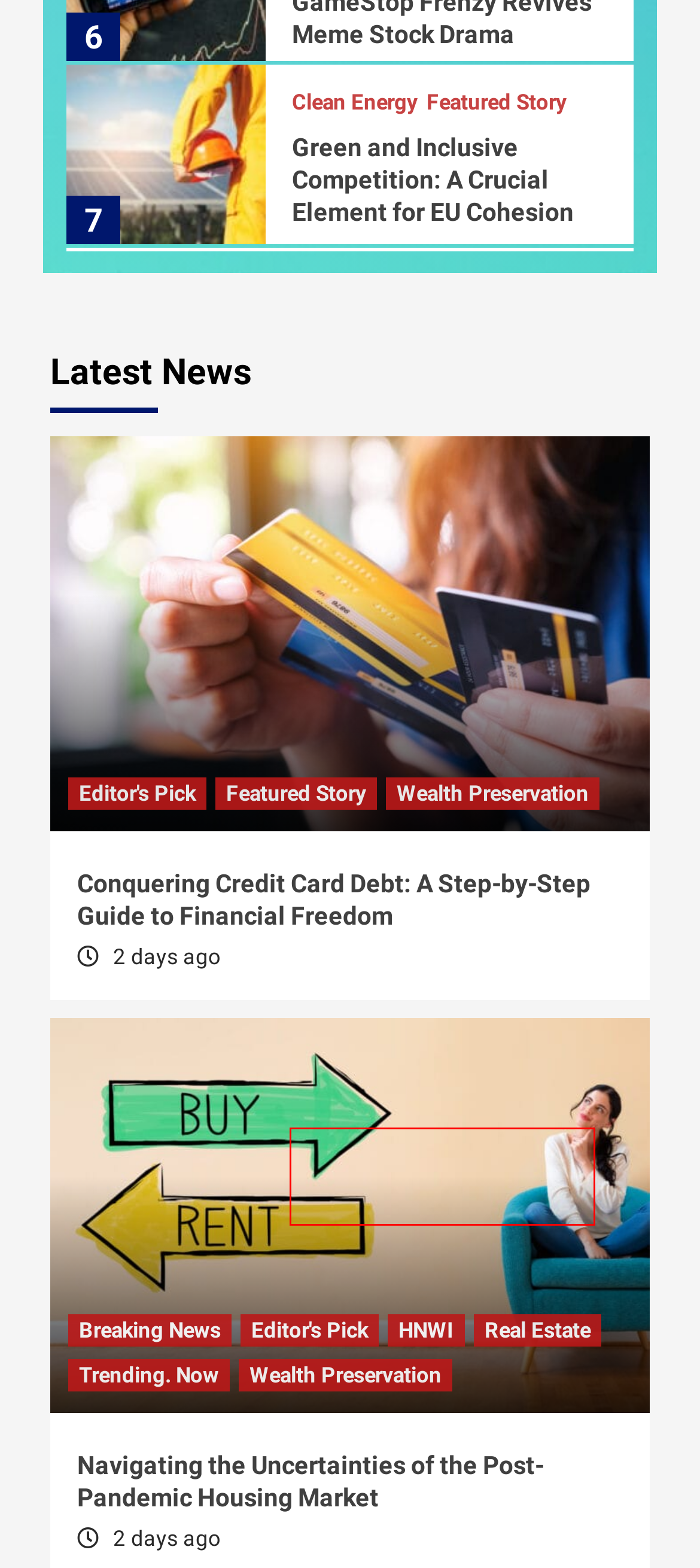You have a screenshot of a webpage with a red rectangle bounding box around a UI element. Choose the best description that matches the new page after clicking the element within the bounding box. The candidate descriptions are:
A. Clean Energy Archives - Moving Markets
B. Navigating the Uncertainties of the Post-Pandemic Housing Market - Moving Markets
C. Trending Story Archives - Moving Markets
D. Moving Markets | Your Trusted Investment News WorldWide
E. Breaking News Archives - Moving Markets
F. Tech - Moving Markets
G. Unveiling OpenAI's GPT-4o: A Game-Changer in AI Technology and Job Landscape - Moving Markets
H. FTX Exchange Set to Return Billions to Creditors After Catastrophic Collapse - Moving Markets

B